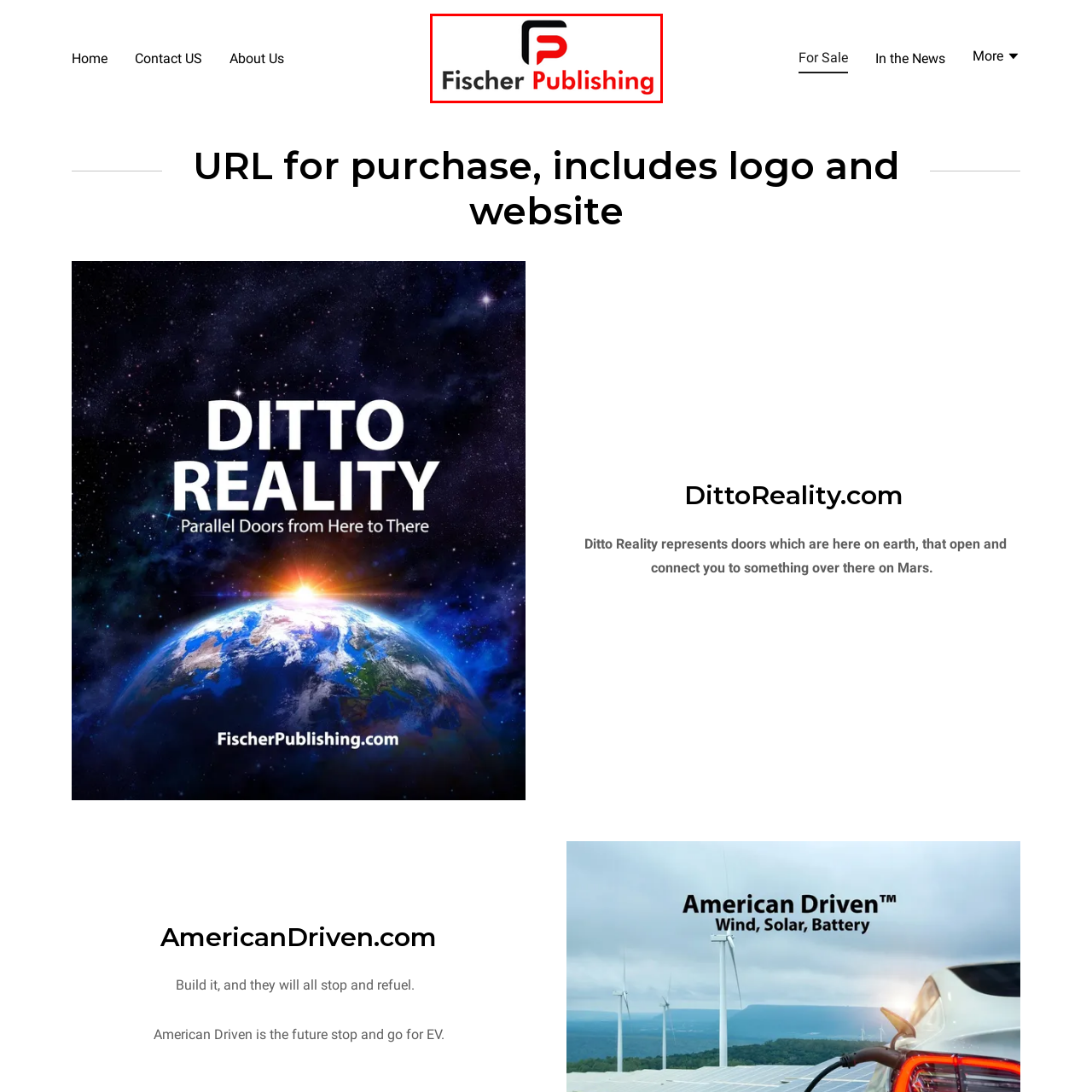Provide an elaborate description of the visual elements present in the image enclosed by the red boundary.

The image features the logo of **Fischer Publishing™**, prominently displayed with a modern design. The logo incorporates the initials "F" and "P," designed in bold, stylized typography. The "F" is rendered in a dark shade, while the "P" is highlighted in a vibrant red, creating a striking contrast against the word "Fischer," which is presented in a sleek, black font beside the word "Publishing" in a complementary but lighter color. This visual identity reflects a professional and innovative publishing brand, seeming to suggest a focus on quality content and cutting-edge design. The logo serves not only as a brand identifier but also conveys a sense of creativity and modernity within the publishing industry.